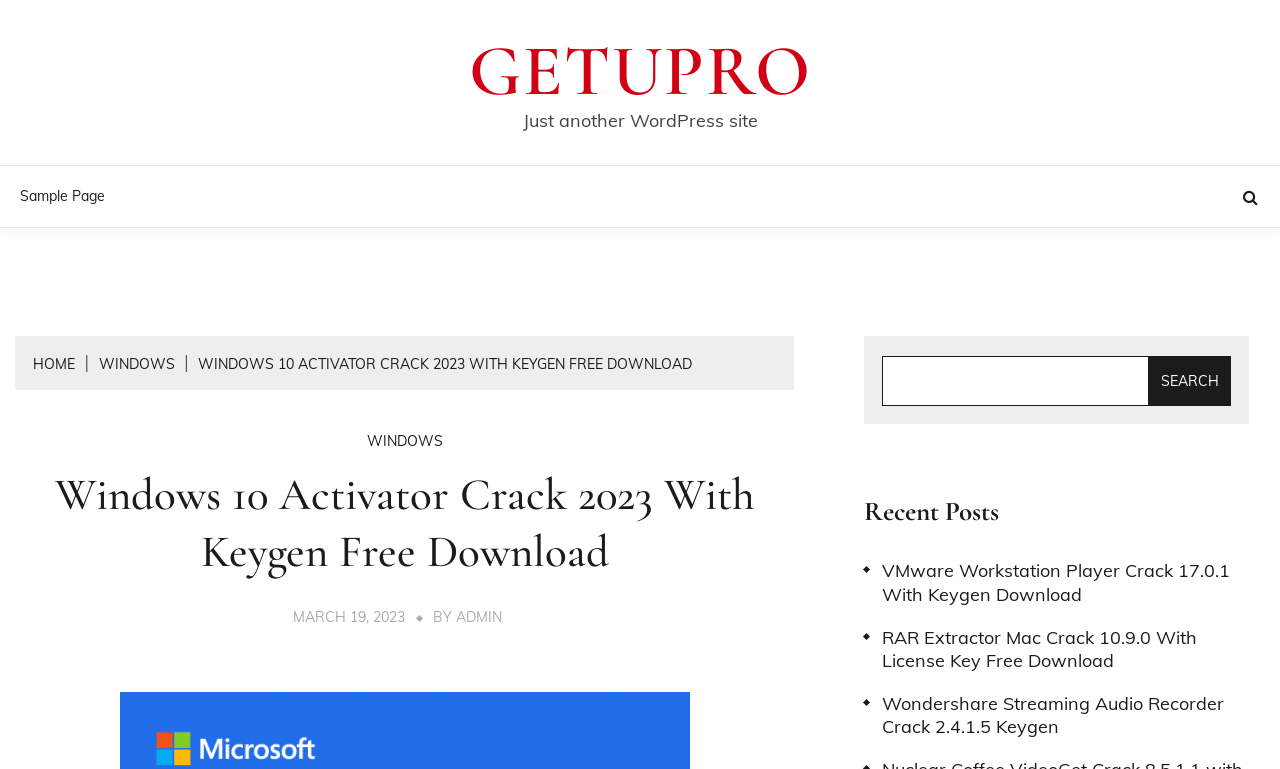Could you please study the image and provide a detailed answer to the question:
How many navigation links are in the breadcrumbs?

I counted the number of link elements in the 'Breadcrumbs' navigation, which are 'HOME', 'WINDOWS', and 'WINDOWS 10 ACTIVATOR CRACK 2023 WITH KEYGEN FREE DOWNLOAD'. There are three links in total.